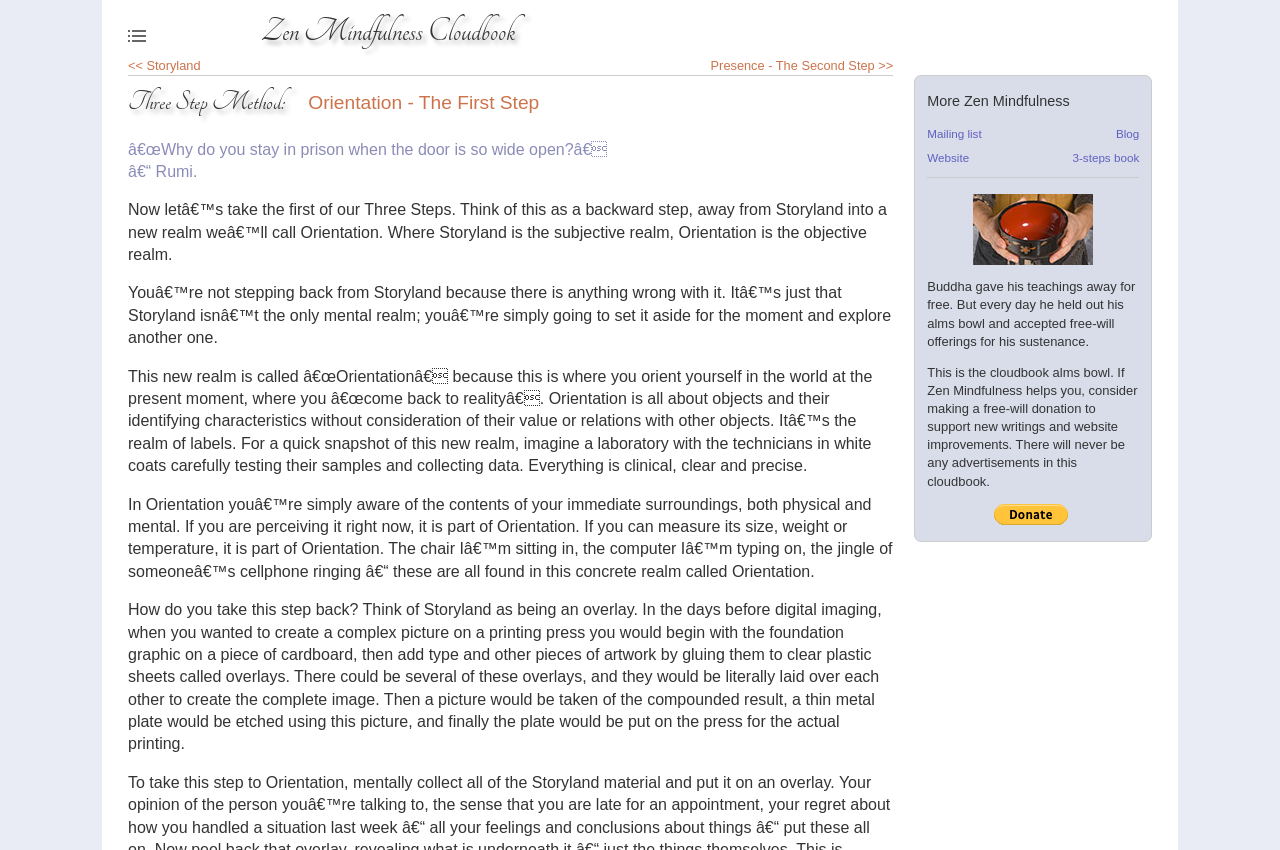What is the purpose of the 'alms bowl' on this webpage?
Kindly answer the question with as much detail as you can.

The 'alms bowl' is a metaphorical representation of the author's intention to accept free-will donations to support new writings and website improvements, just like Buddha accepted offerings for his sustenance. The donations are meant to support the author's work in sharing the teachings for free.